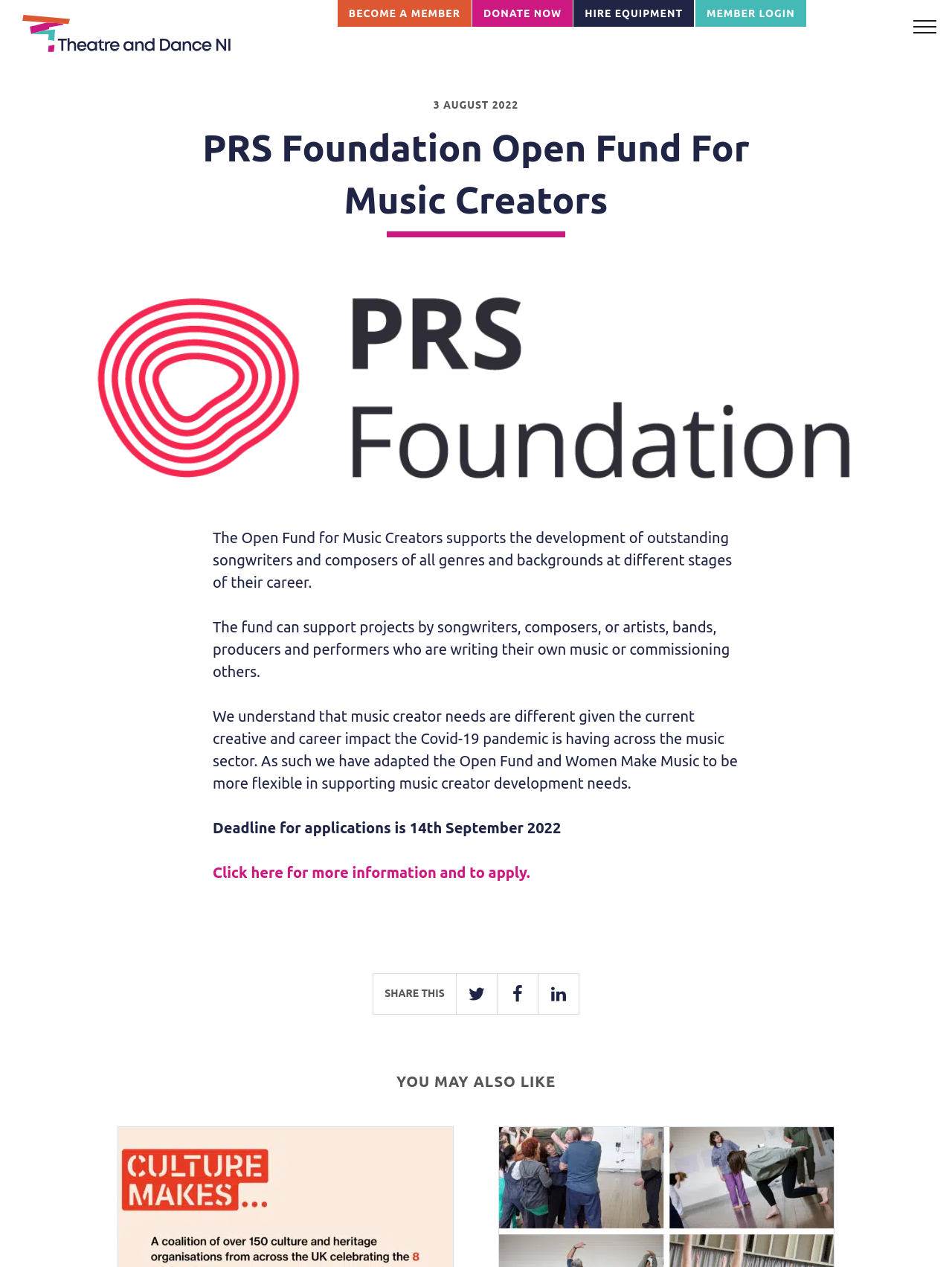Highlight the bounding box coordinates of the region I should click on to meet the following instruction: "Click the 'DONATE NOW' link".

[0.496, 0.0, 0.602, 0.022]